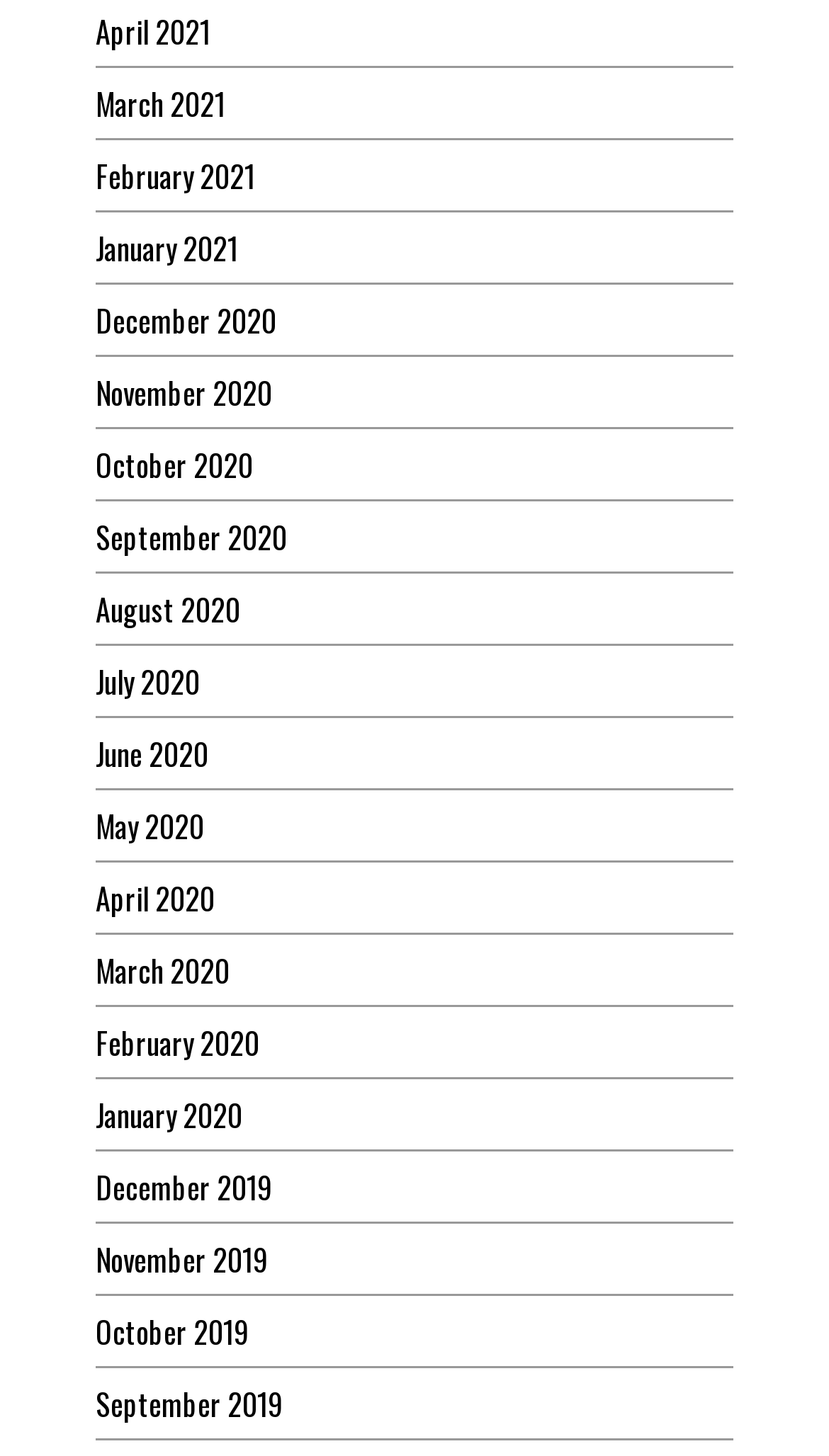Could you find the bounding box coordinates of the clickable area to complete this instruction: "access January 2021"?

[0.115, 0.155, 0.287, 0.185]